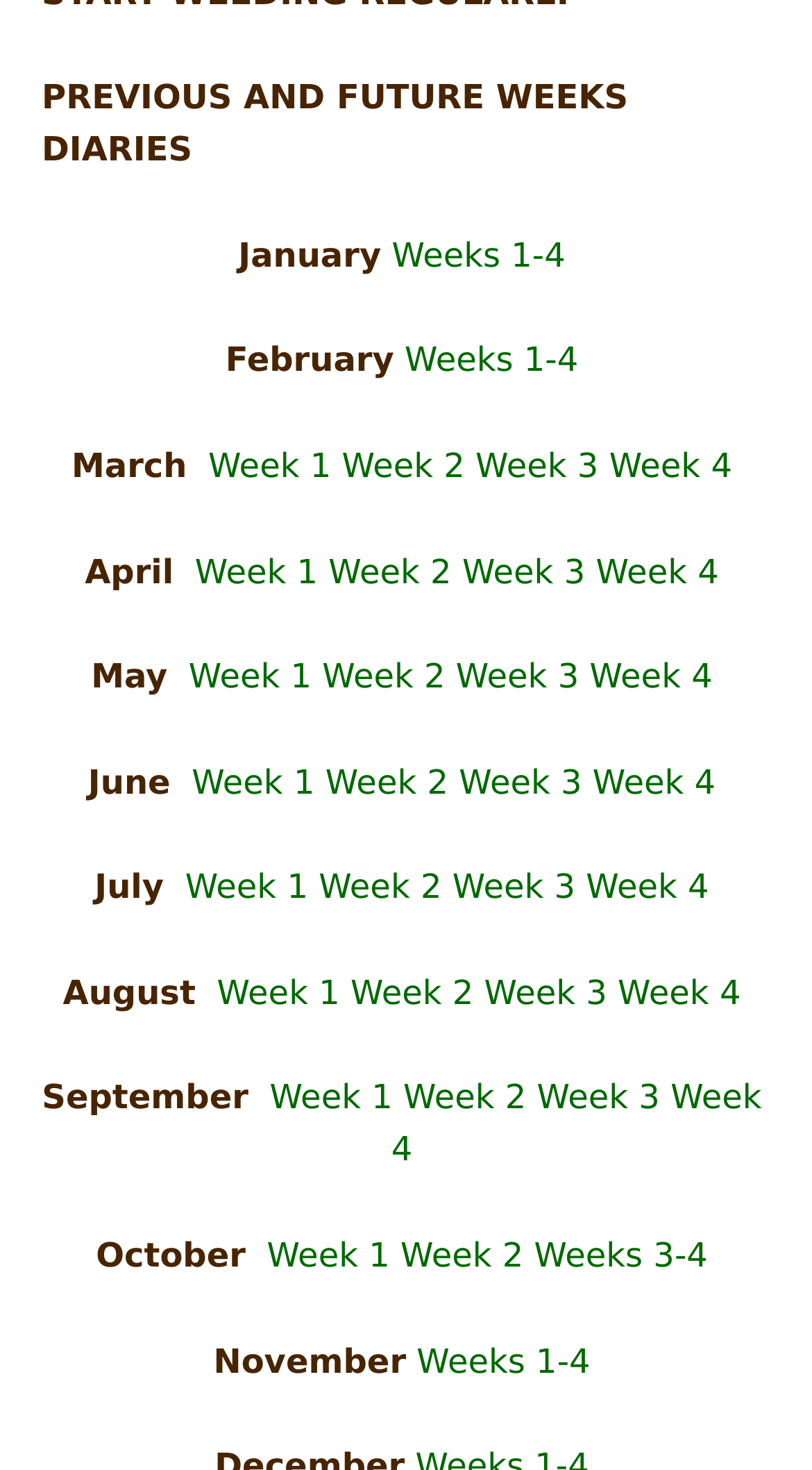Respond to the following query with just one word or a short phrase: 
What is the pattern of the links for each month?

Week 1 to Week 4